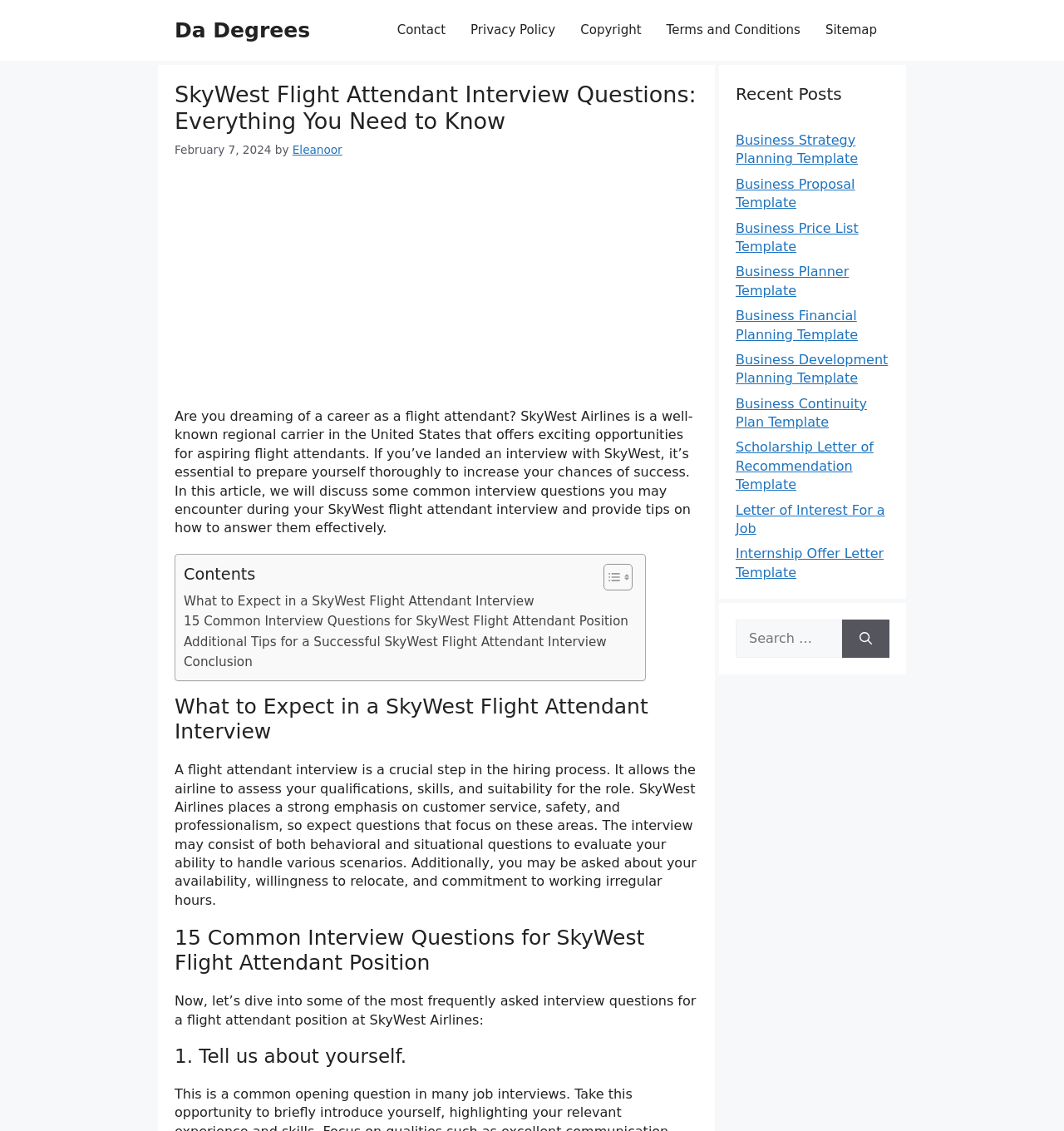Determine the bounding box coordinates for the region that must be clicked to execute the following instruction: "Toggle the table of content".

[0.555, 0.498, 0.591, 0.523]